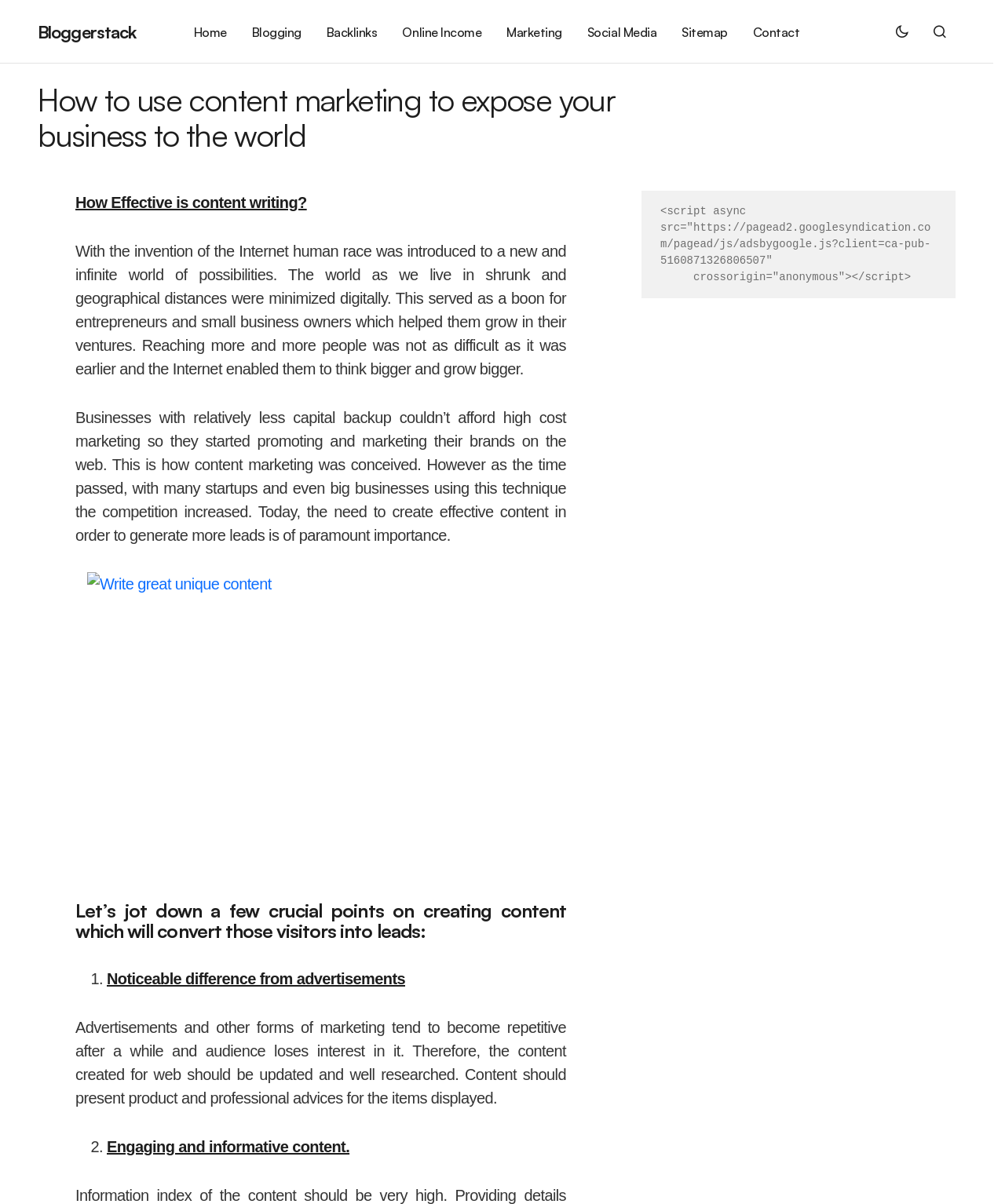Bounding box coordinates should be provided in the format (top-left x, top-left y, bottom-right x, bottom-right y) with all values between 0 and 1. Identify the bounding box for this UI element: aria-label="Search"

[0.92, 0.013, 0.951, 0.039]